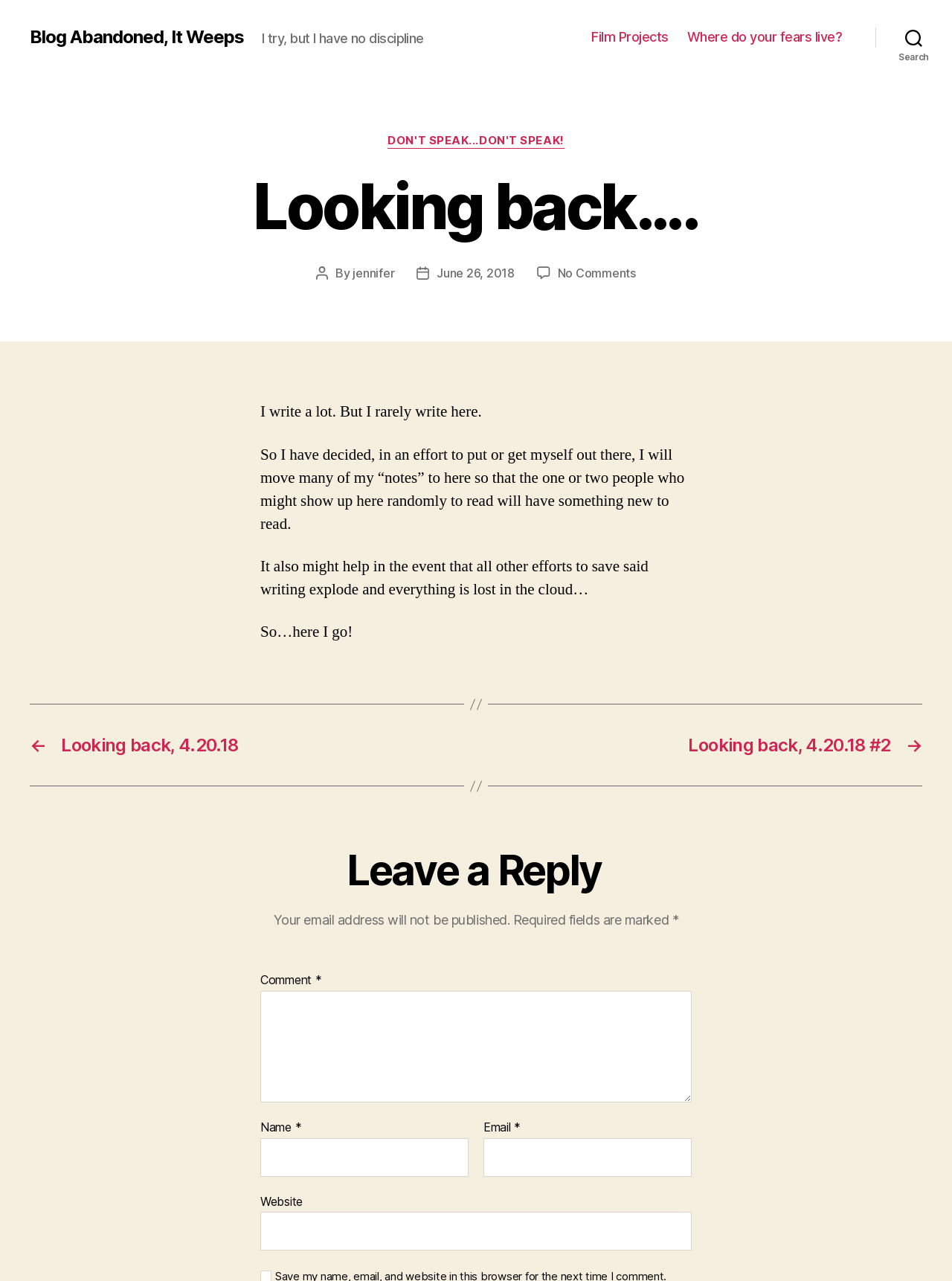Give the bounding box coordinates for this UI element: "← Looking back, 4.20.18". The coordinates should be four float numbers between 0 and 1, arranged as [left, top, right, bottom].

[0.031, 0.573, 0.484, 0.59]